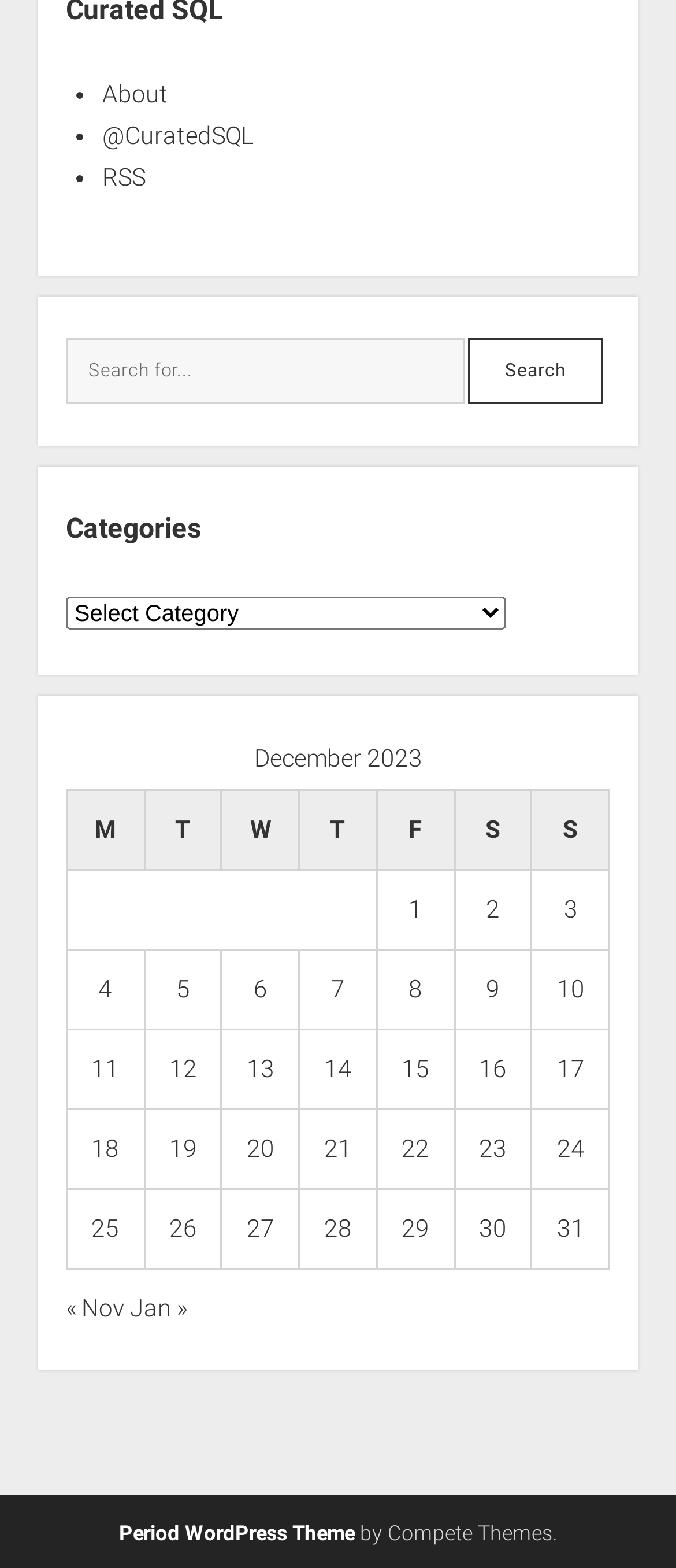Identify the bounding box coordinates of the part that should be clicked to carry out this instruction: "View categories".

[0.097, 0.324, 0.903, 0.35]